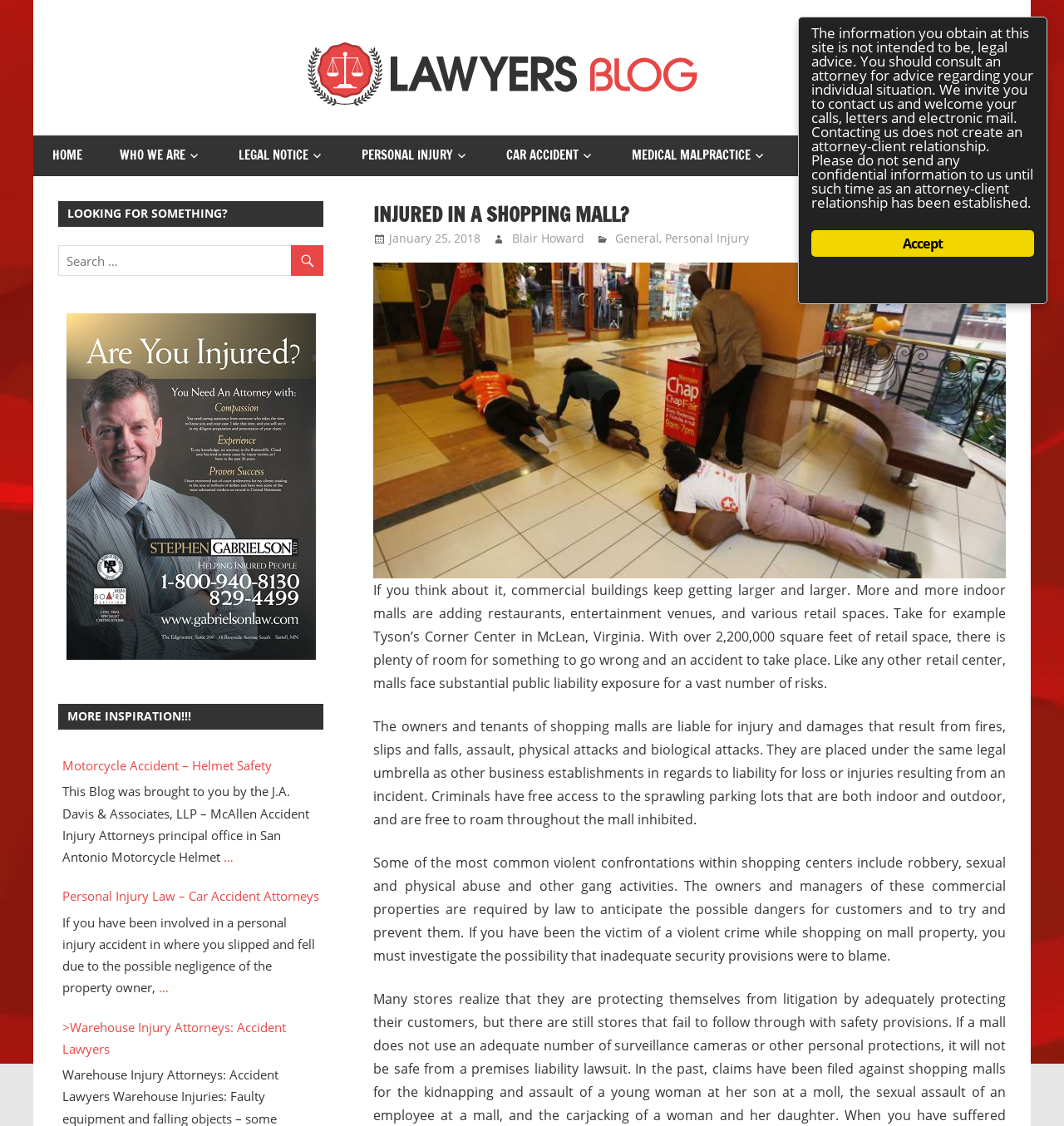Construct a thorough caption encompassing all aspects of the webpage.

This webpage appears to be a blog post from a law firm, specifically discussing personal injury cases related to shopping malls. At the top of the page, there is a header section with links to different parts of the website, including "HOME", "WHO WE ARE", "LEGAL NOTICE", and more. Below this, there is a large heading that reads "INJURED IN A SHOPPING MALL?" followed by a subheading with the date "January 25, 2018" and the author's name "Blair Howard".

The main content of the page is a long article that discusses the risks and liabilities associated with shopping malls, including fires, slips and falls, assault, and biological attacks. The article explains that mall owners and tenants are responsible for ensuring the safety of their customers and can be held liable for any injuries or damages that occur on their property.

To the right of the article, there is a search bar with a magnifying glass icon, allowing users to search for specific topics or keywords. Below this, there are several links to other blog posts, including "Motorcycle Accident – Helmet Safety", "Personal Injury Law – Car Accident Attorneys", and "Warehouse Injury Attorneys: Accident Lawyers".

At the very bottom of the page, there is a disclaimer stating that the information on the website is not intended to be legal advice and that users should consult an attorney for individual advice. There is also a link to "Accept" terms and conditions.

Throughout the page, there are several images, including a logo for the law firm and icons for the different links and buttons. The overall layout is clean and easy to navigate, with clear headings and concise text.